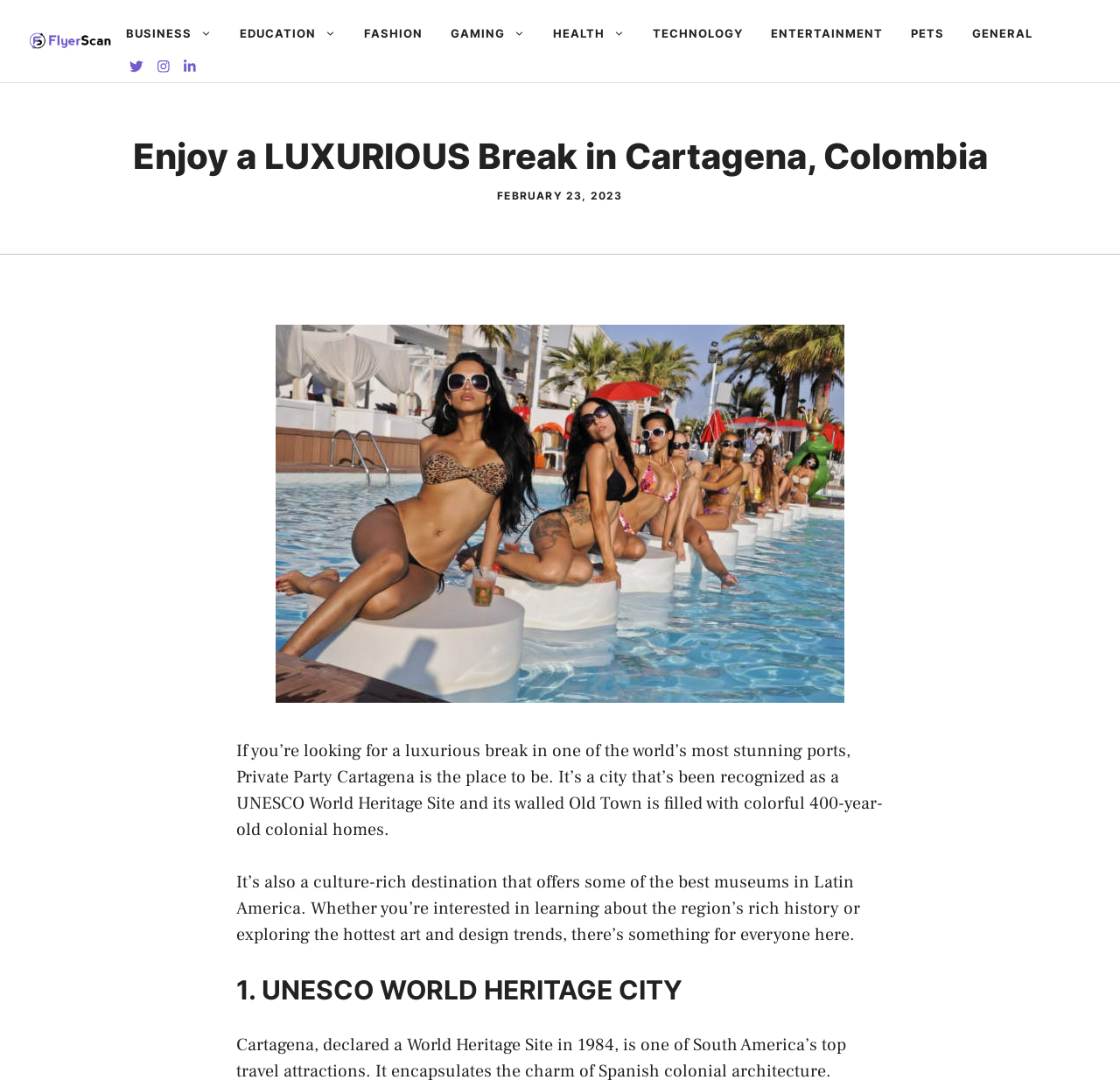Using details from the image, please answer the following question comprehensively:
What is the region's rich history related to?

The article mentions that Cartagena offers some of the best museums in Latin America, which are related to the region's rich history. This information can be found in the paragraph that describes the city's cultural attractions.